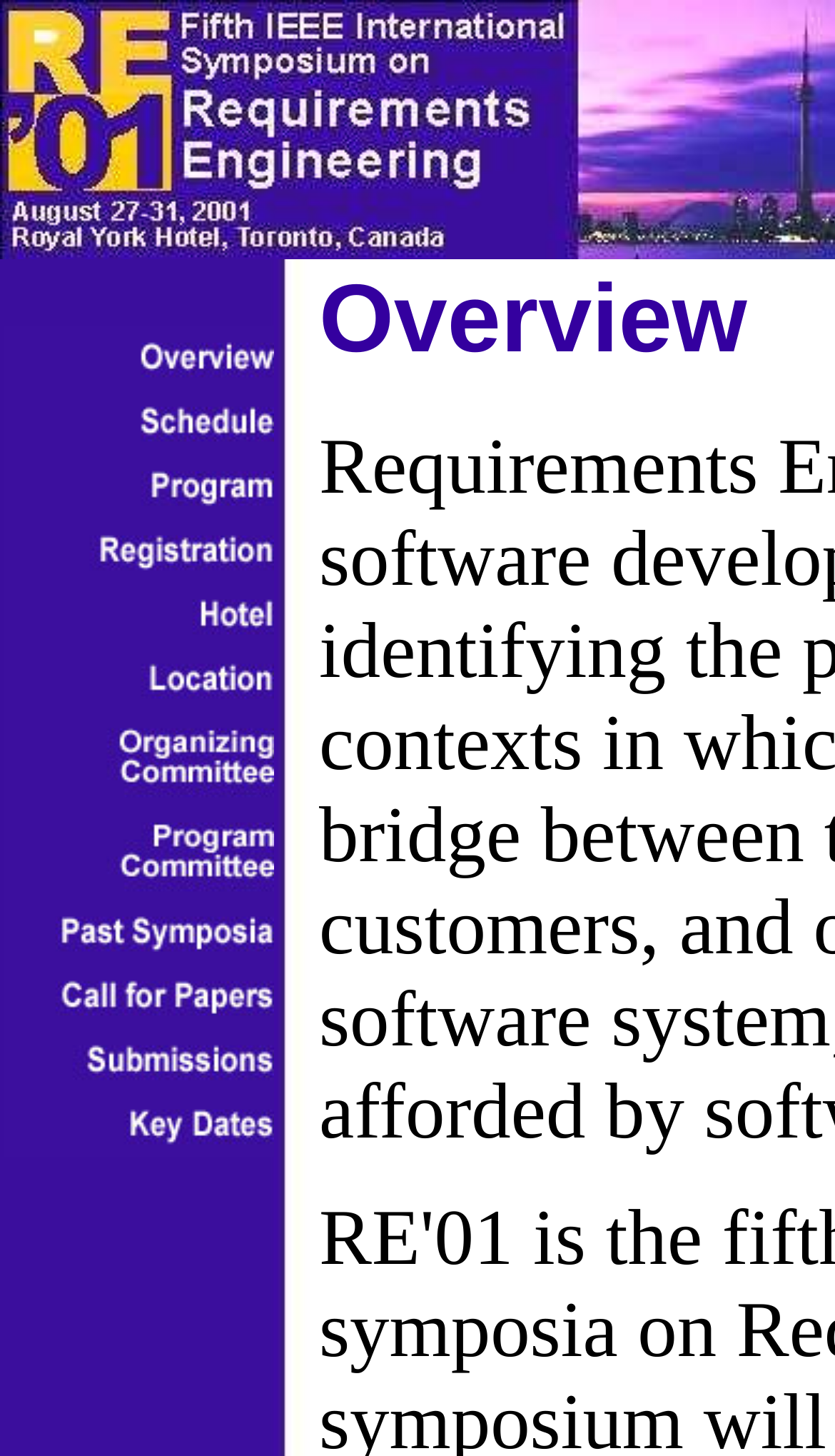Please locate the bounding box coordinates of the element that should be clicked to achieve the given instruction: "click the second link".

[0.005, 0.293, 0.328, 0.318]